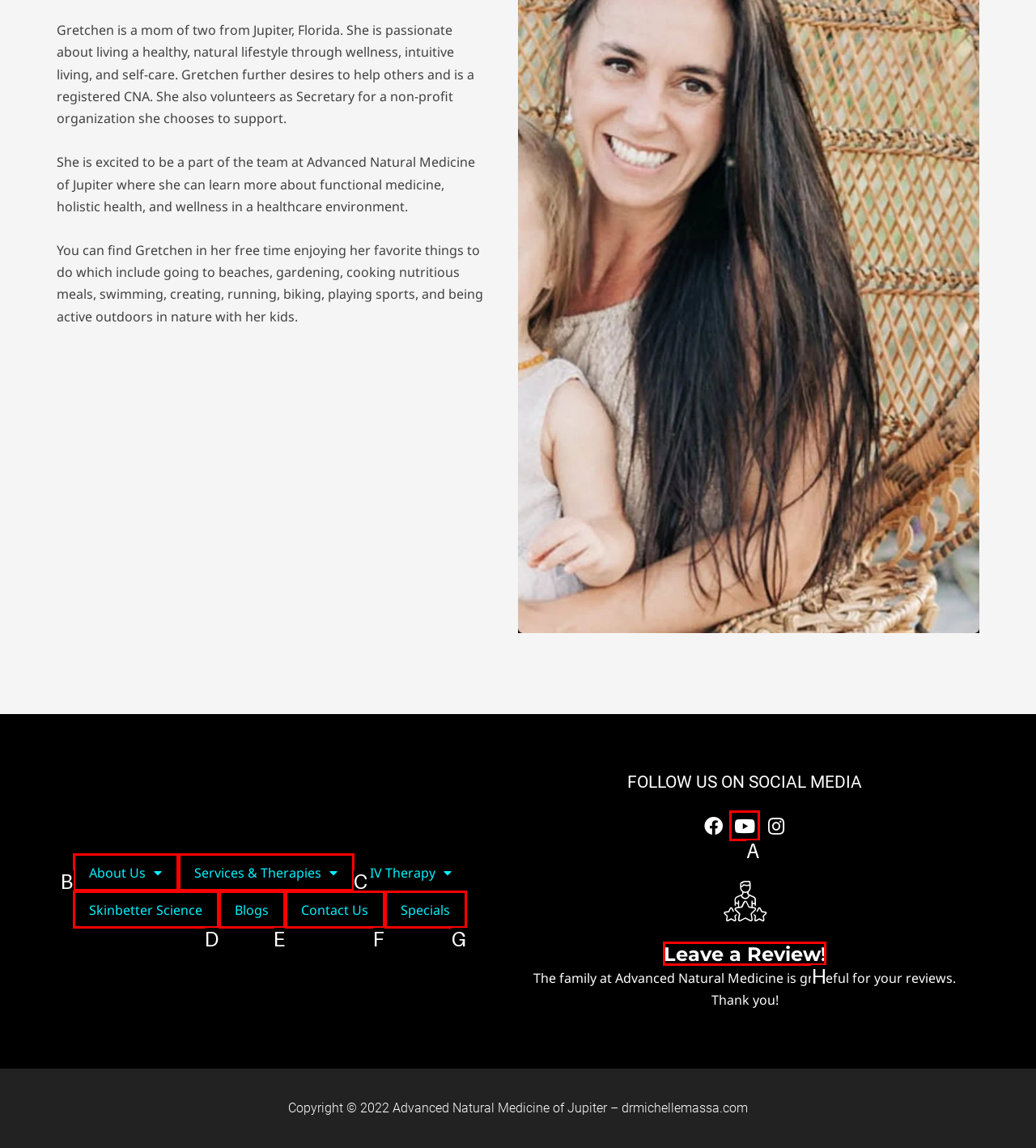Refer to the element description: About Us and identify the matching HTML element. State your answer with the appropriate letter.

B